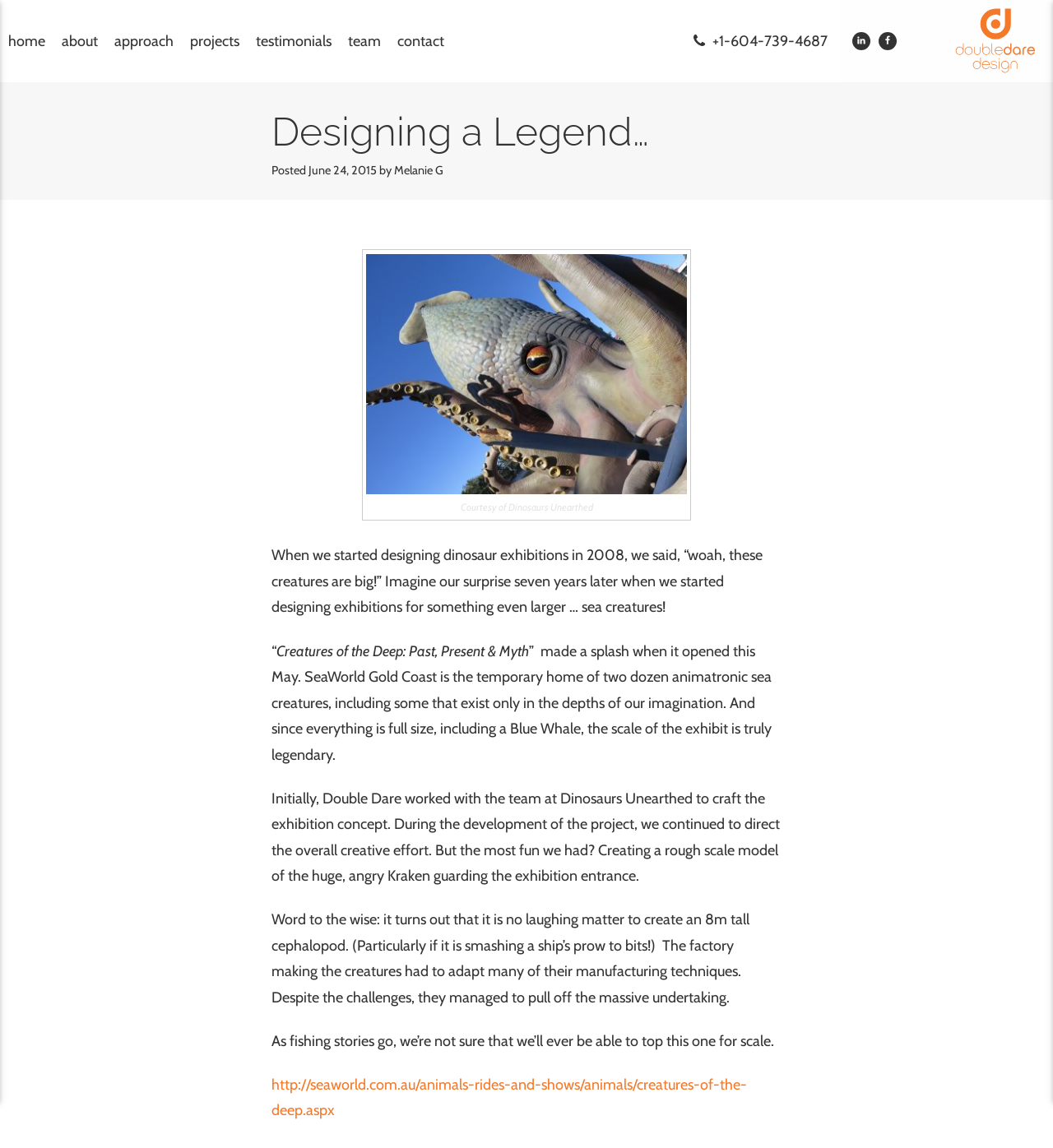Give a concise answer using only one word or phrase for this question:
What is the link to the exhibition website?

http://seaworld.com.au/animals-rides-and-shows/animals/creatures-of-the-deep.aspx